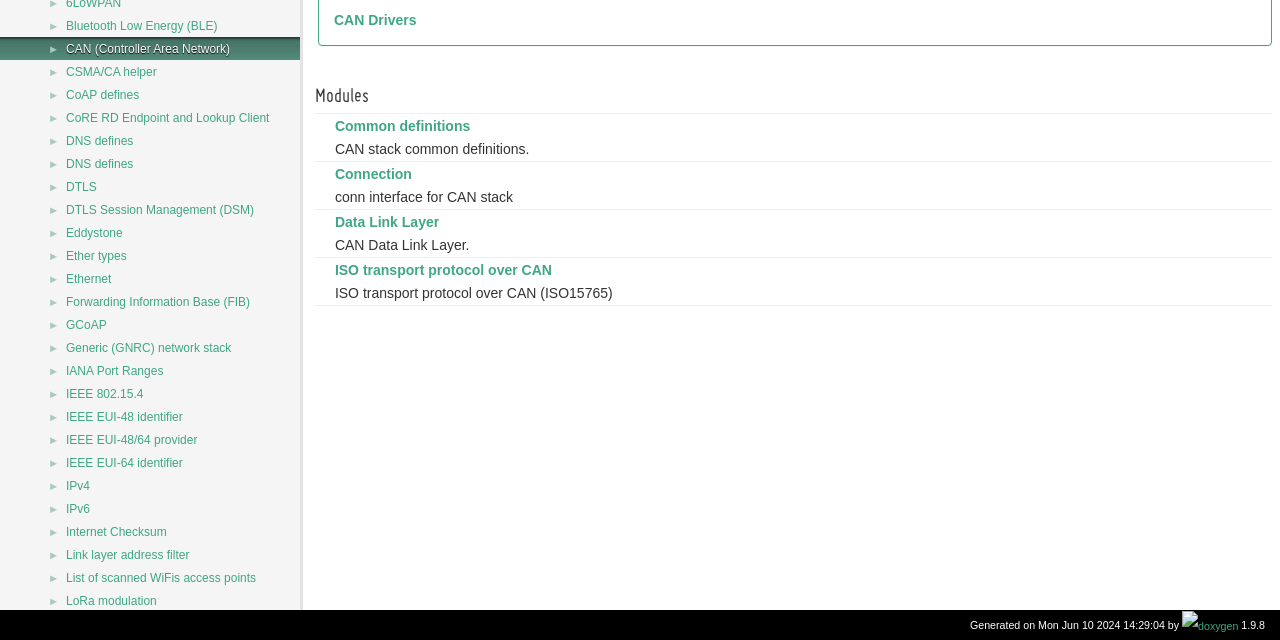Identify the bounding box coordinates for the UI element described by the following text: "DNS defines". Provide the coordinates as four float numbers between 0 and 1, in the format [left, top, right, bottom].

[0.05, 0.242, 0.106, 0.27]